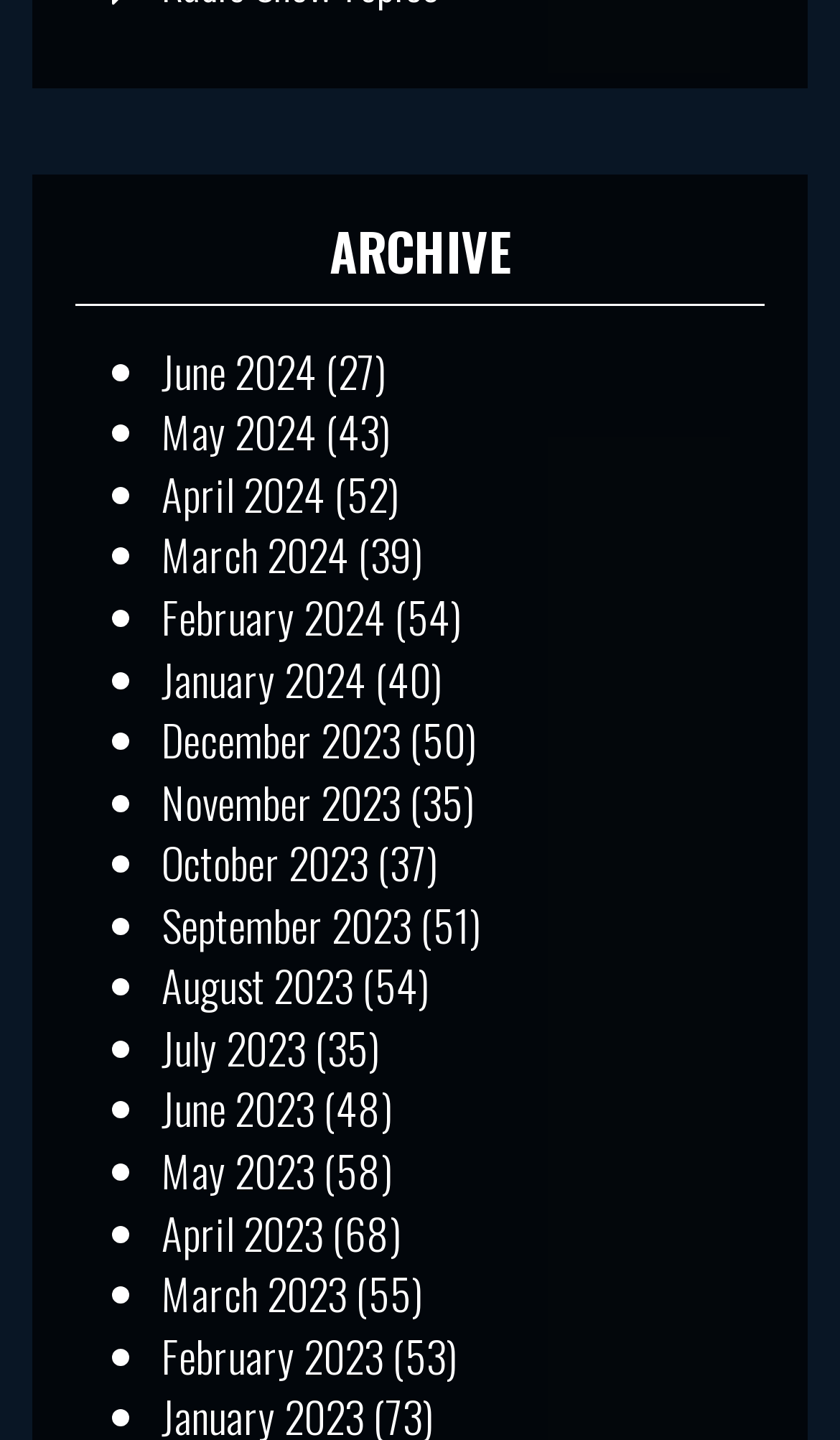Provide a one-word or one-phrase answer to the question:
How many months are listed on the webpage?

12